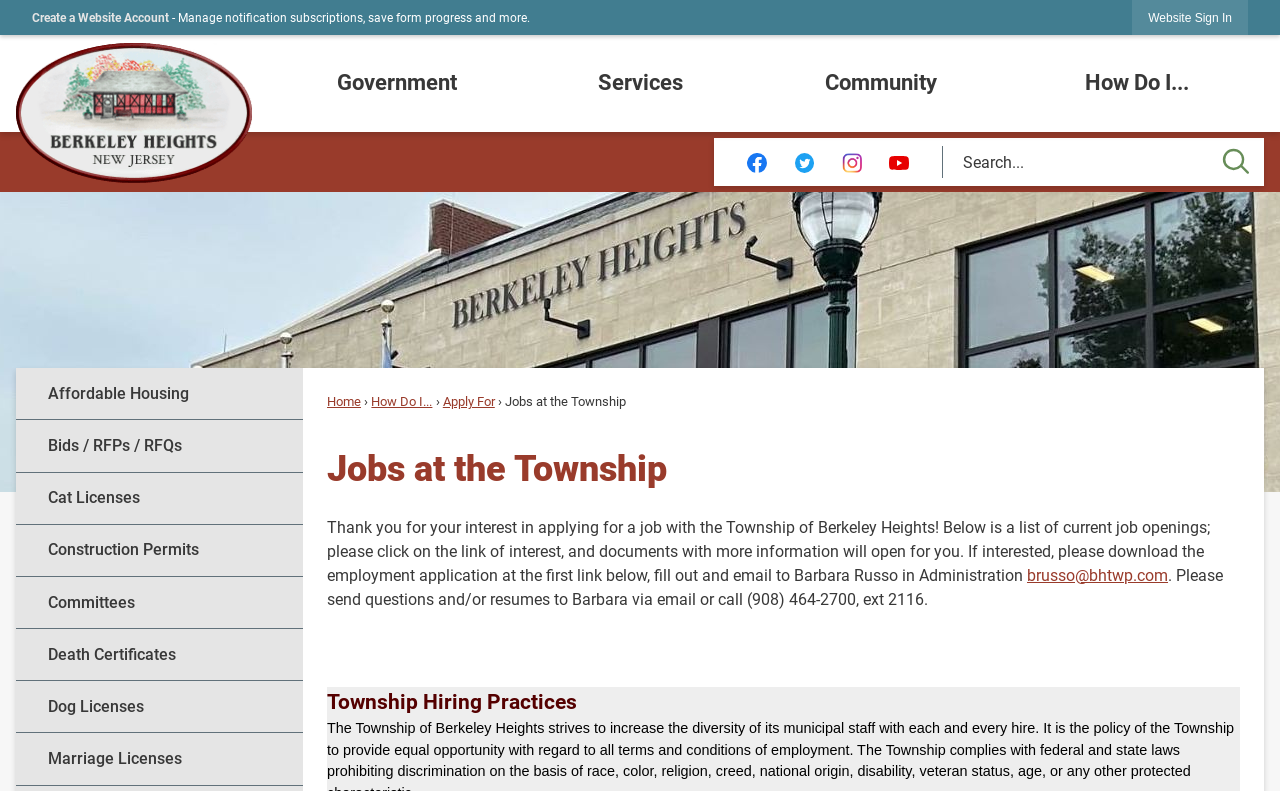Kindly provide the bounding box coordinates of the section you need to click on to fulfill the given instruction: "Search".

[0.737, 0.175, 0.987, 0.235]